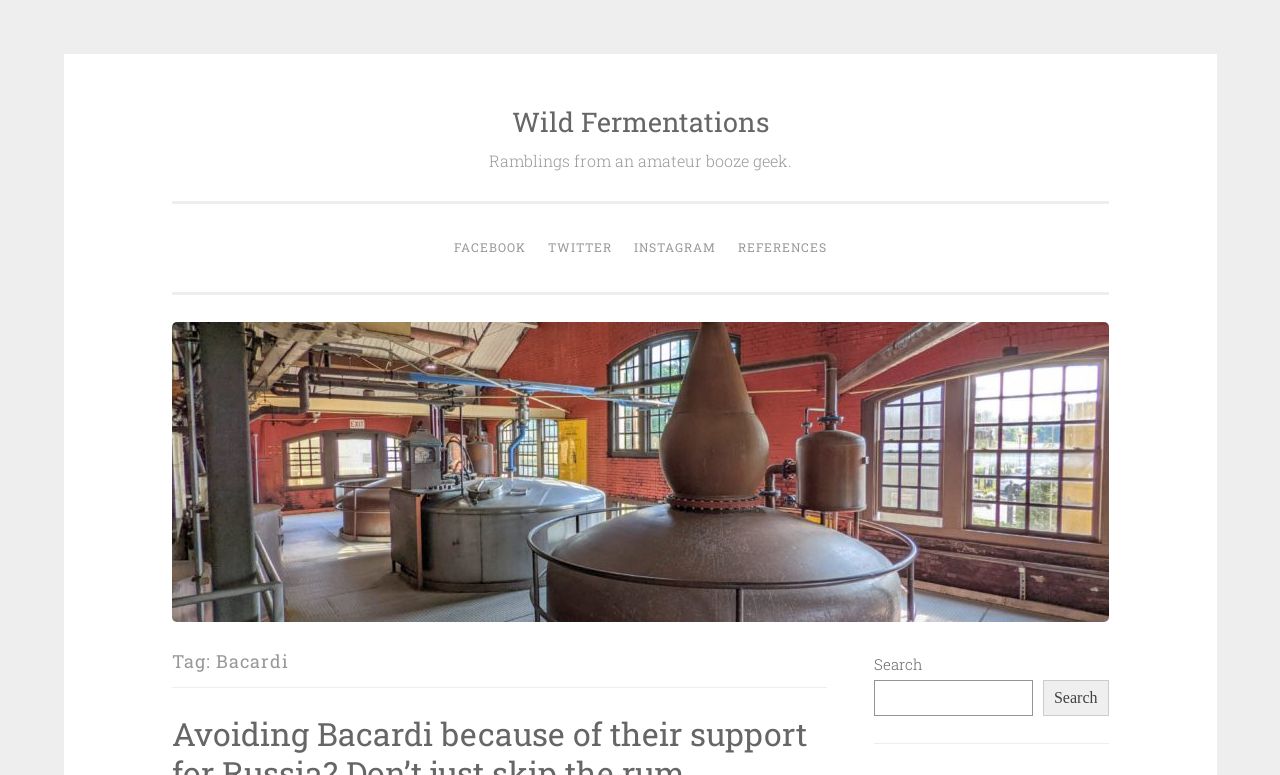Specify the bounding box coordinates of the area that needs to be clicked to achieve the following instruction: "Visit Wild Fermentations".

[0.4, 0.134, 0.6, 0.179]